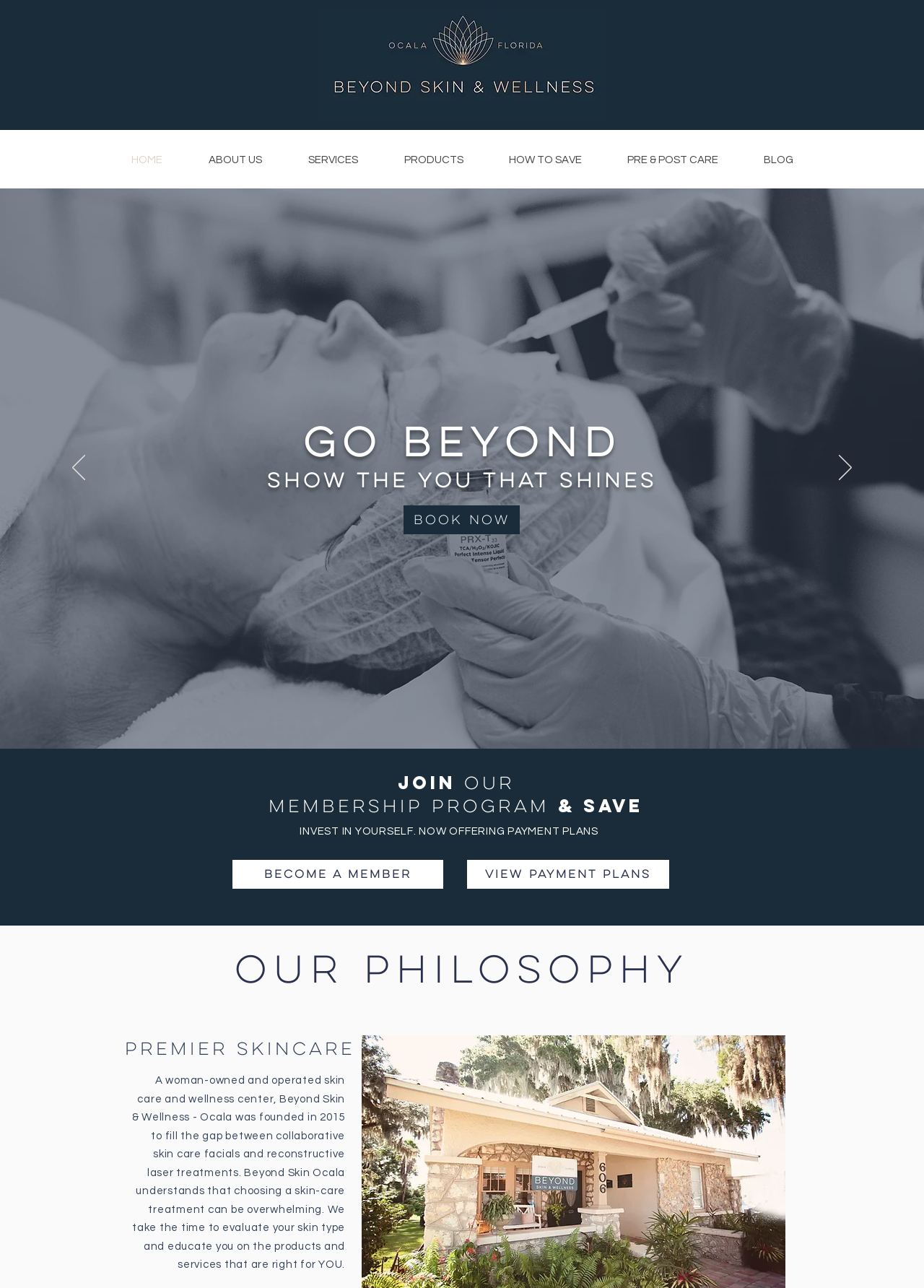Answer the following query concisely with a single word or phrase:
What is the name of the skincare salon?

Beyond Skin Ocala